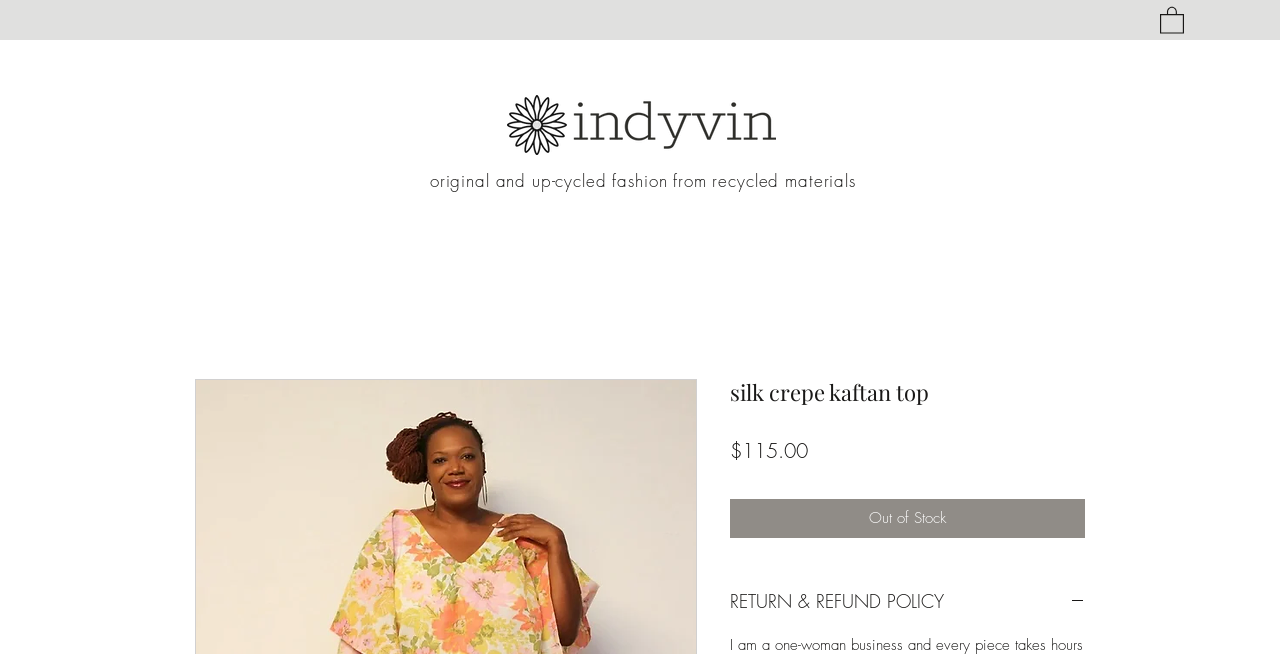What is the current stock status of the silk crepe kaftan top?
Answer with a single word or short phrase according to what you see in the image.

Out of Stock